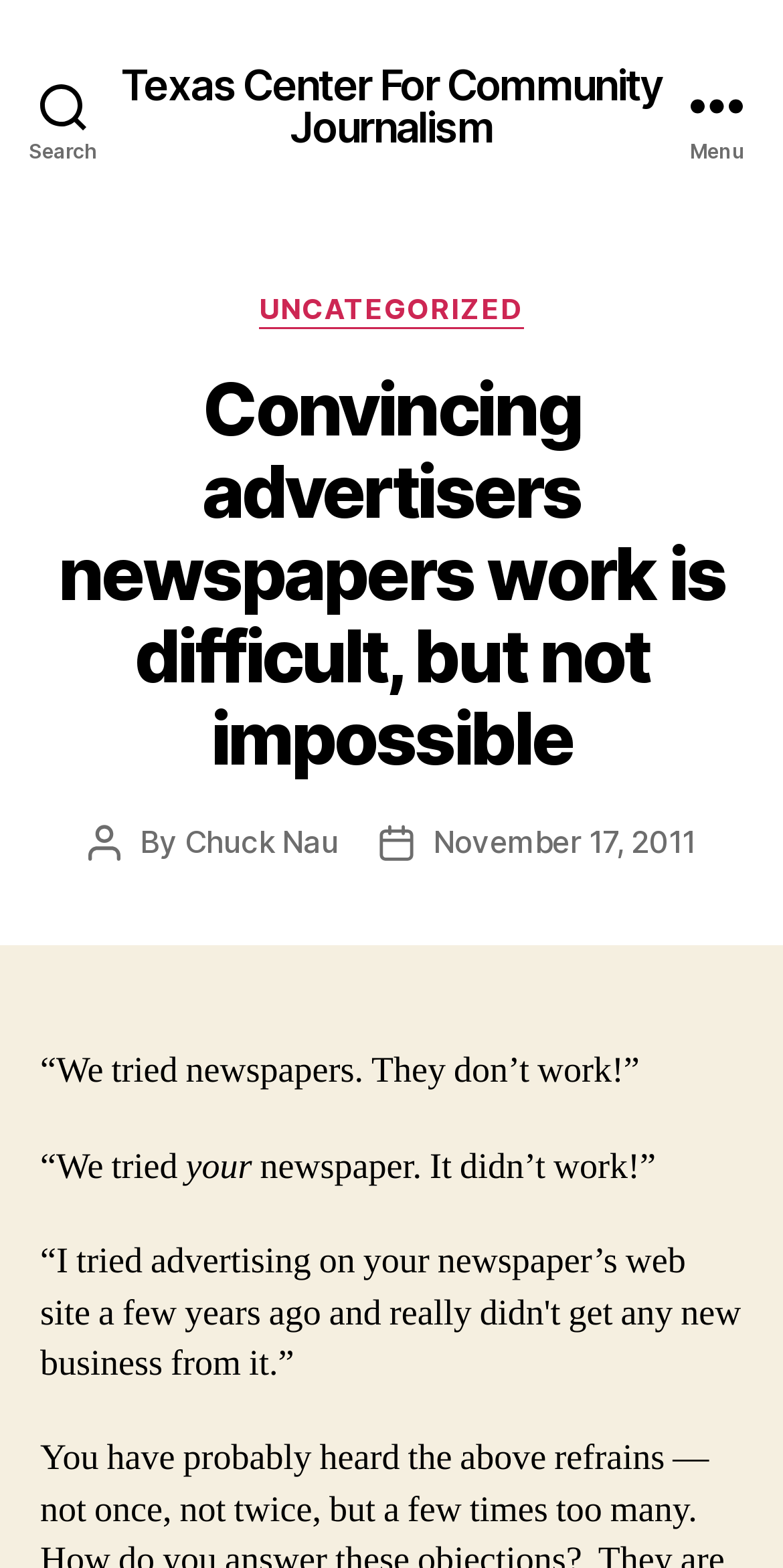For the element described, predict the bounding box coordinates as (top-left x, top-left y, bottom-right x, bottom-right y). All values should be between 0 and 1. Element description: Texas Center For Community Journalism

[0.154, 0.04, 0.846, 0.094]